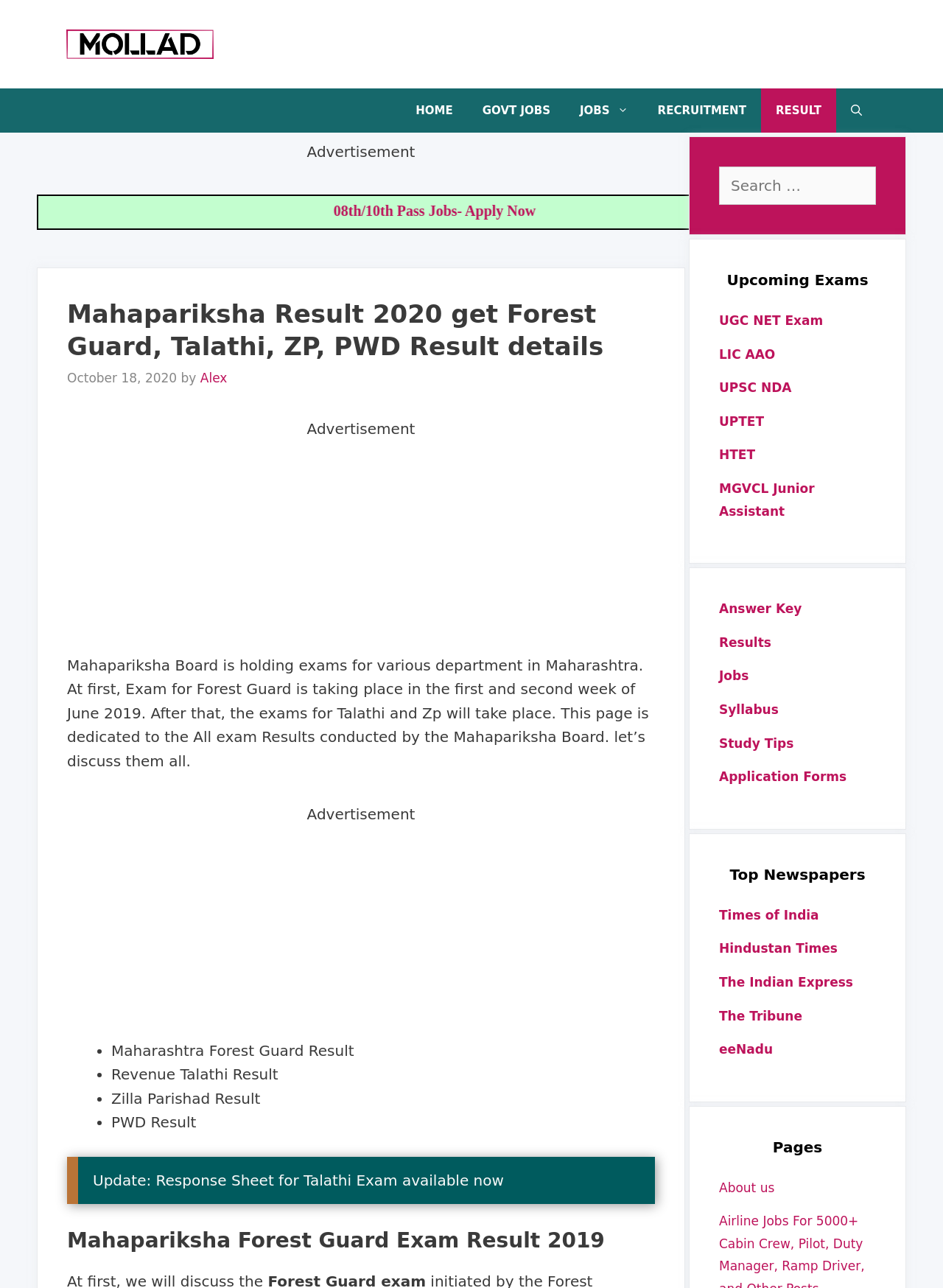What exams are mentioned on this webpage?
From the screenshot, provide a brief answer in one word or phrase.

Forest Guard, Talathi, ZP, PWD